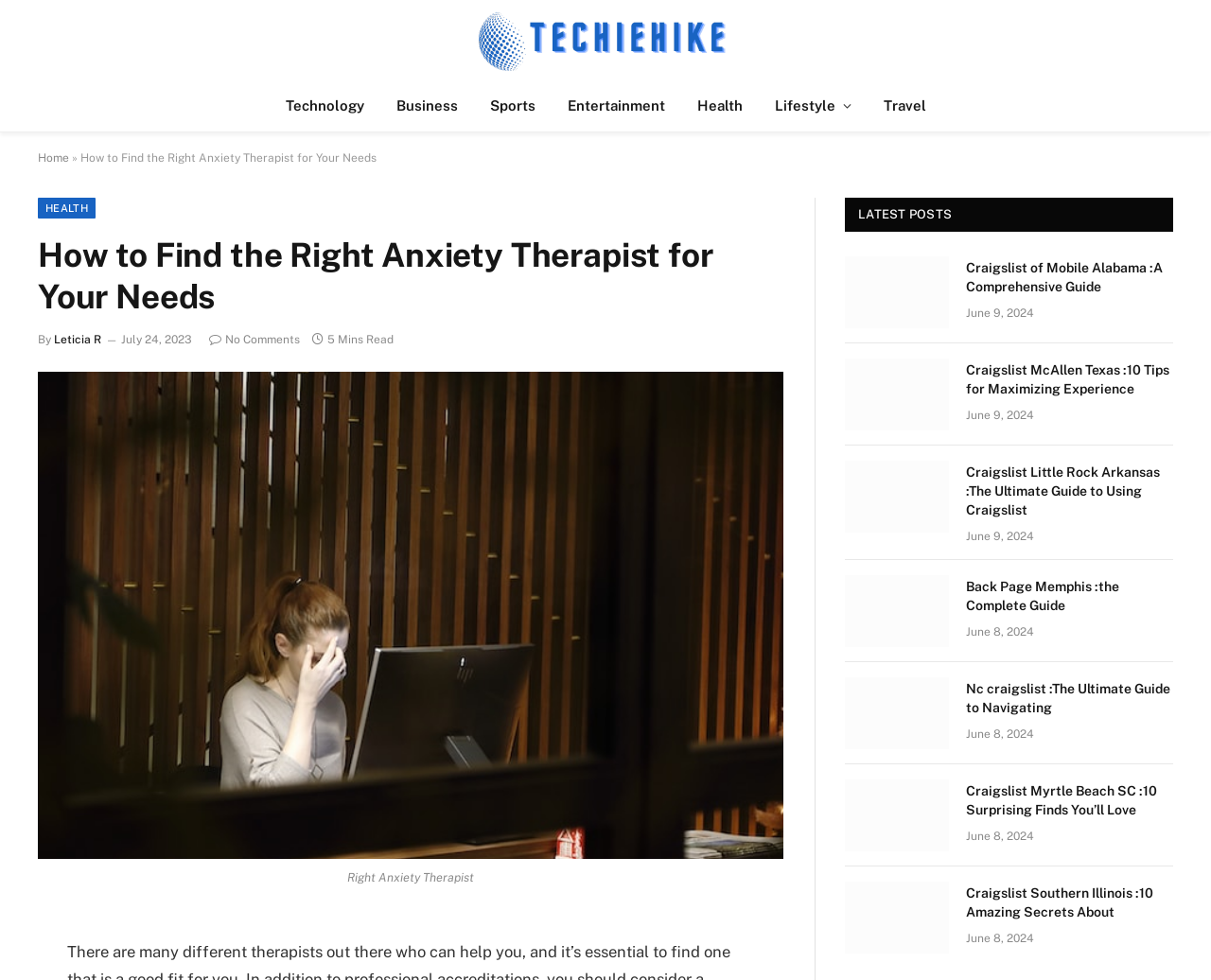Locate the bounding box coordinates of the element that should be clicked to execute the following instruction: "Click on the 'Right Anxiety Therapist' link".

[0.031, 0.38, 0.647, 0.877]